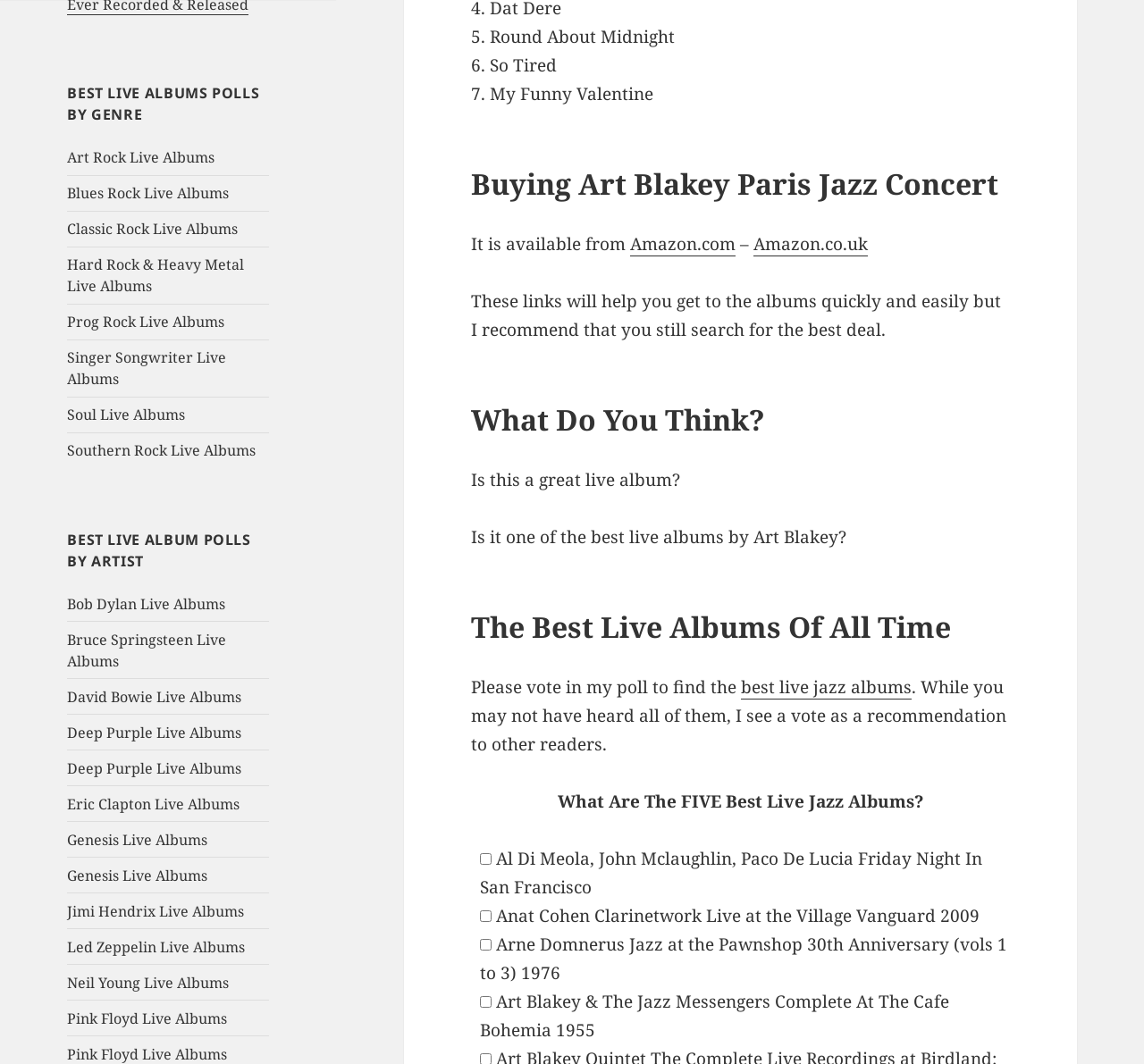What is the purpose of the links to Amazon?
By examining the image, provide a one-word or phrase answer.

To buy albums